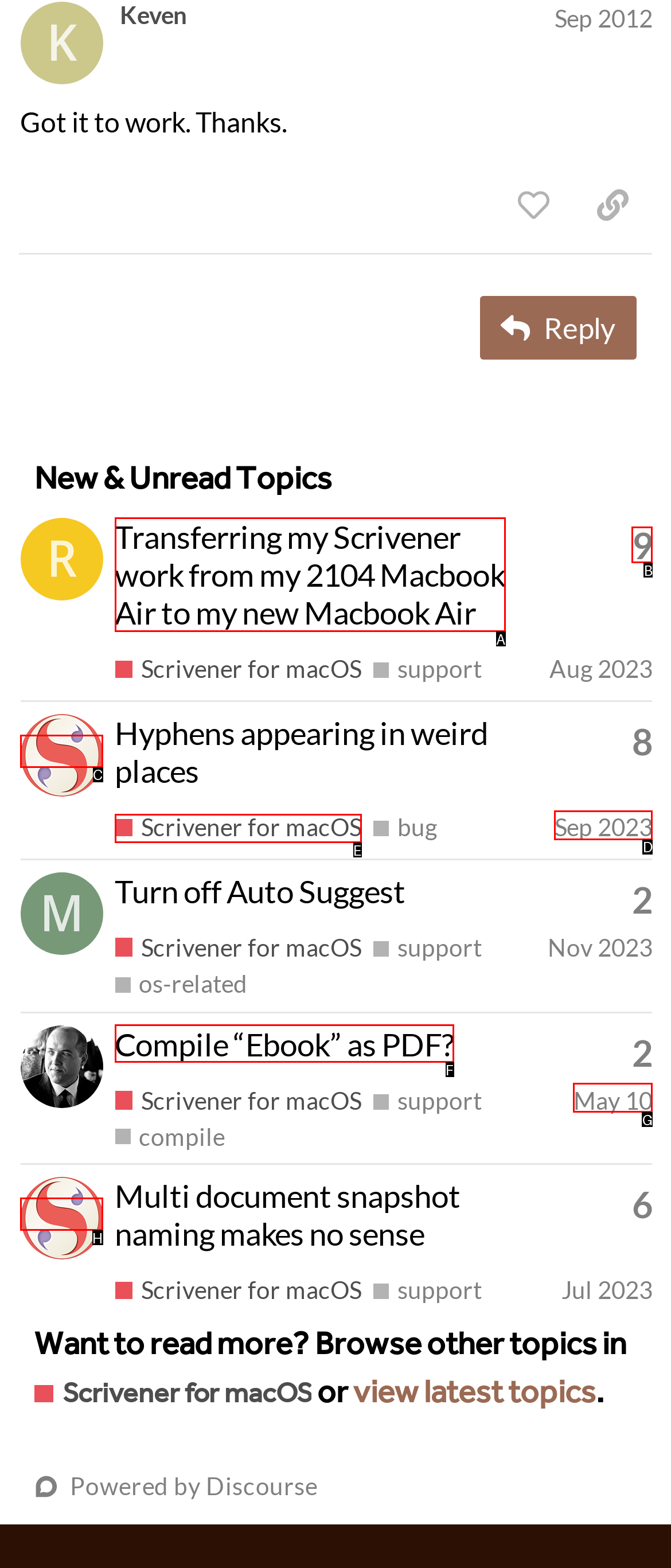Choose the letter of the element that should be clicked to complete the task: Check the Facebook link
Answer with the letter from the possible choices.

None